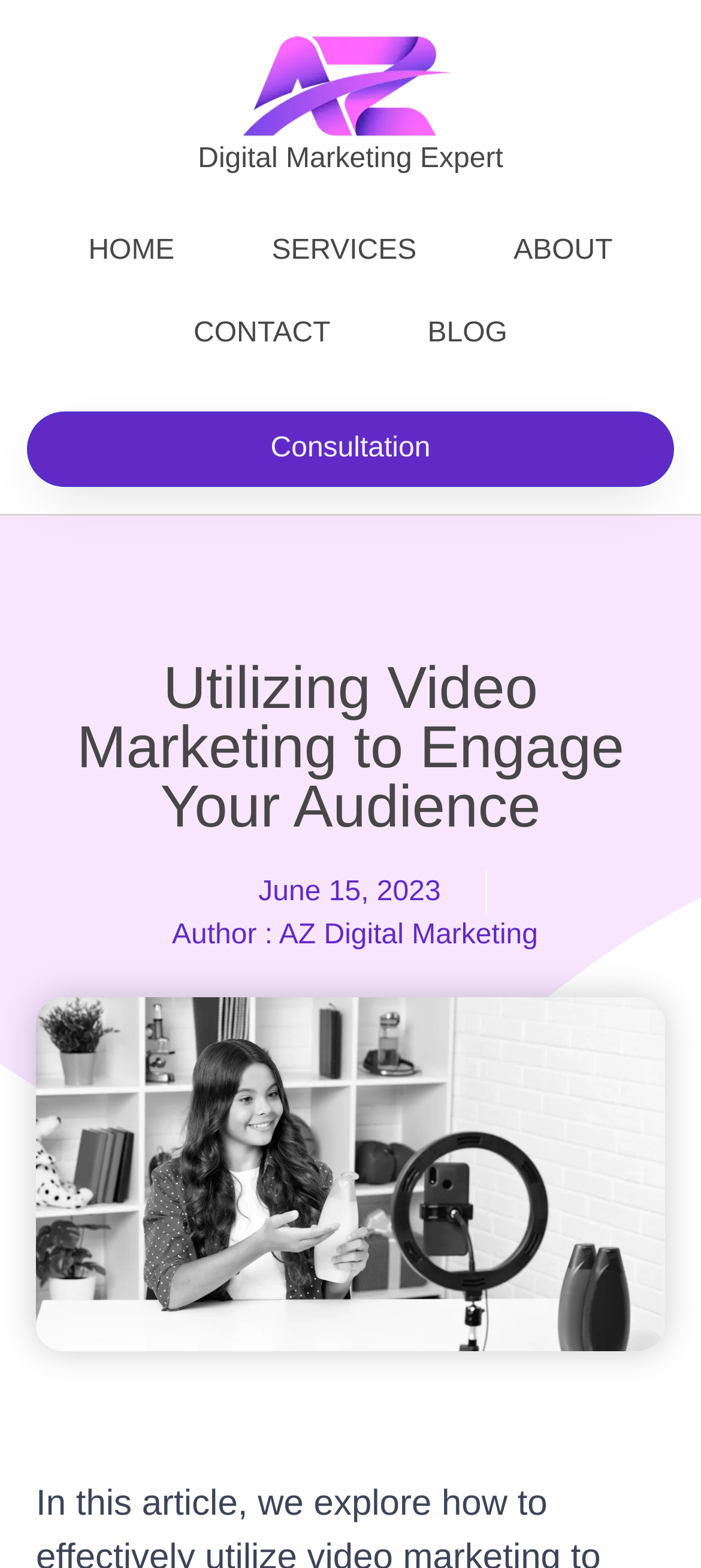Answer this question in one word or a short phrase: How many images are there on the page?

2